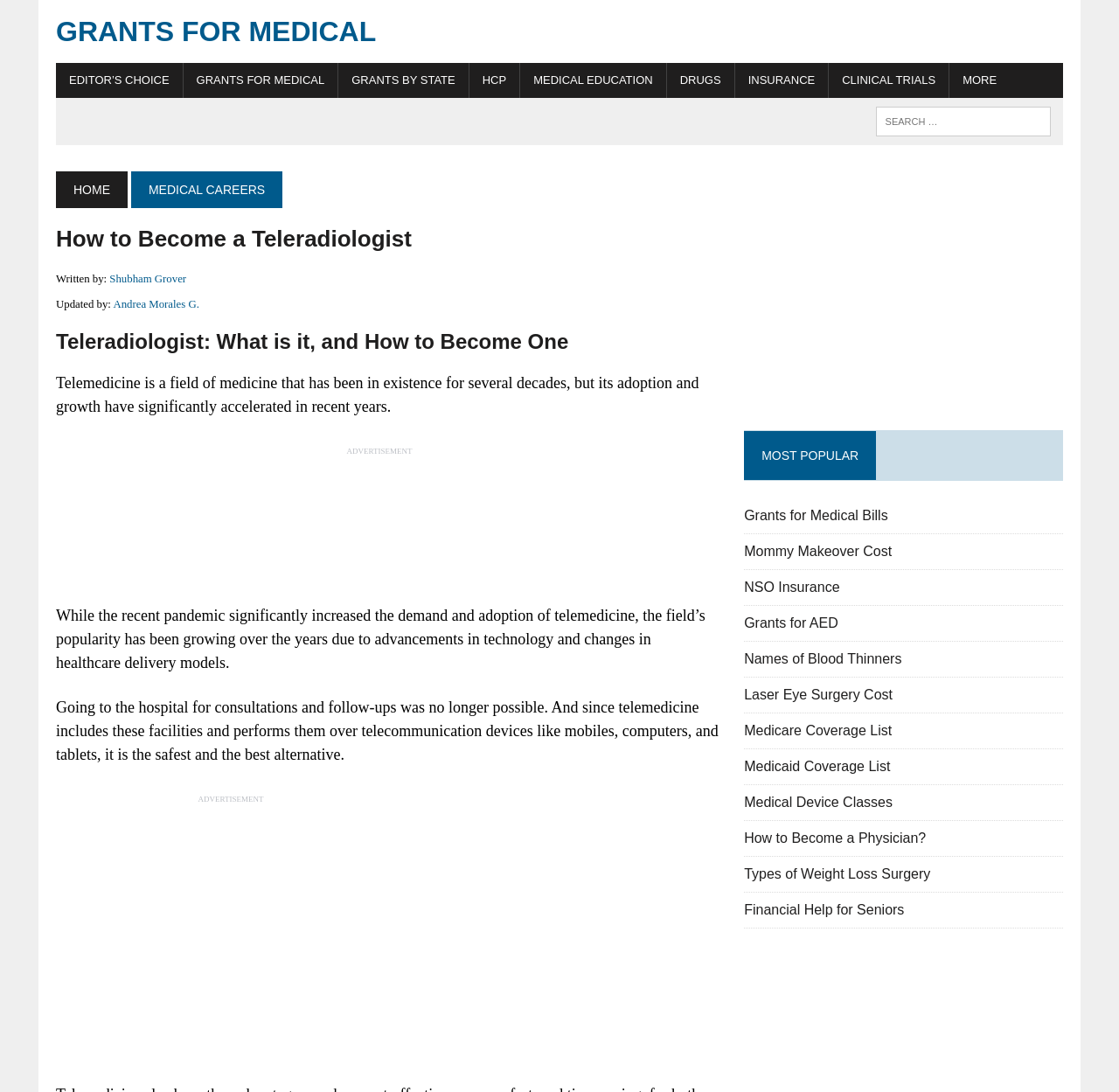What are the categories listed on the top of the webpage?
Can you offer a detailed and complete answer to this question?

The webpage has a navigation menu at the top with categories such as Grants for Medical, Medical Education, Drugs, Insurance, Clinical Trials, and more. These categories seem to be related to medical fields and healthcare.